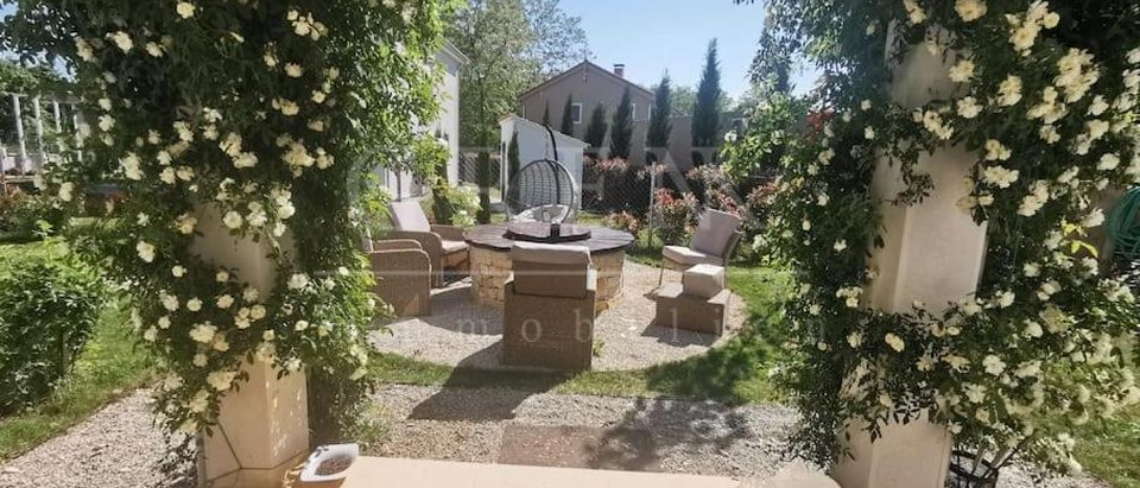Craft a descriptive caption that covers all aspects of the image.

The image showcases a charming outdoor space surrounding a beautiful villa located 15 km from Poreč. Framed by lush greenery and decorated with climbing flowers, the area features a cozy seating arrangement around a circular stone fire pit, inviting relaxation and social gatherings. Light-colored armchairs are comfortably arranged, providing an ideal spot to enjoy the serene garden views. In the background, the villa is subtly visible, adding to the ambiance of this tranquil retreat. This picturesque setting is highlighted by well-maintained landscaping, making it a perfect escape for those seeking joy in nature.